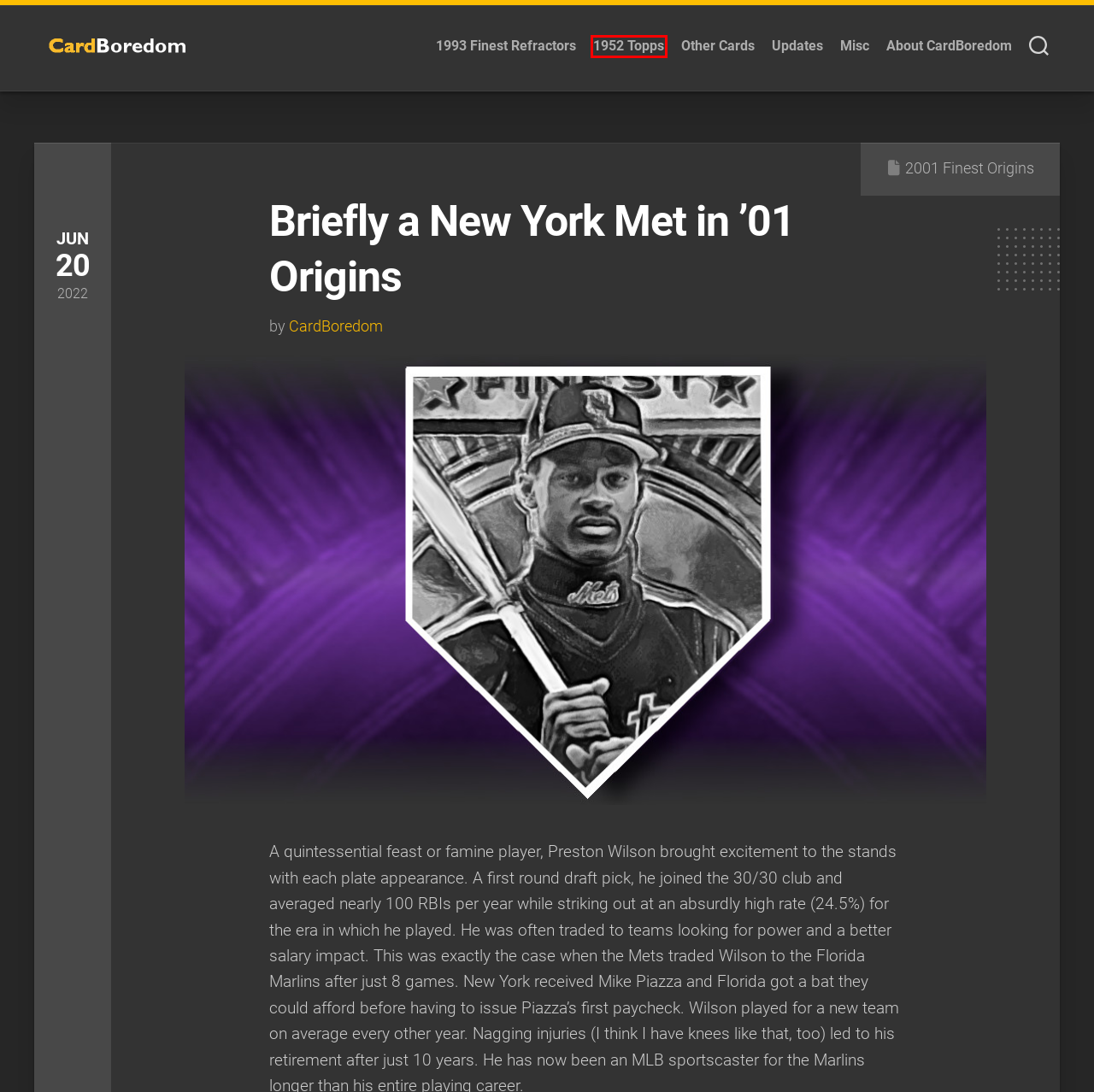Assess the screenshot of a webpage with a red bounding box and determine which webpage description most accurately matches the new page after clicking the element within the red box. Here are the options:
A. About CardBoredom – CardBoredom: Baseball Card Blog
B. 2001 Finest Origins – CardBoredom: Baseball Card Blog
C. Building the 1993 Finest Refractors Set – CardBoredom: Baseball Card Blog
D. The Other Cards of My Collection – CardBoredom: Baseball Card Blog
E. Collecting the 1952 Topps Set – CardBoredom: Baseball Card Blog
F. CardBoredom – CardBoredom: Baseball Card Blog
G. CardBoredom: Baseball Card Blog
H. Collecting Updates – CardBoredom: Baseball Card Blog

E